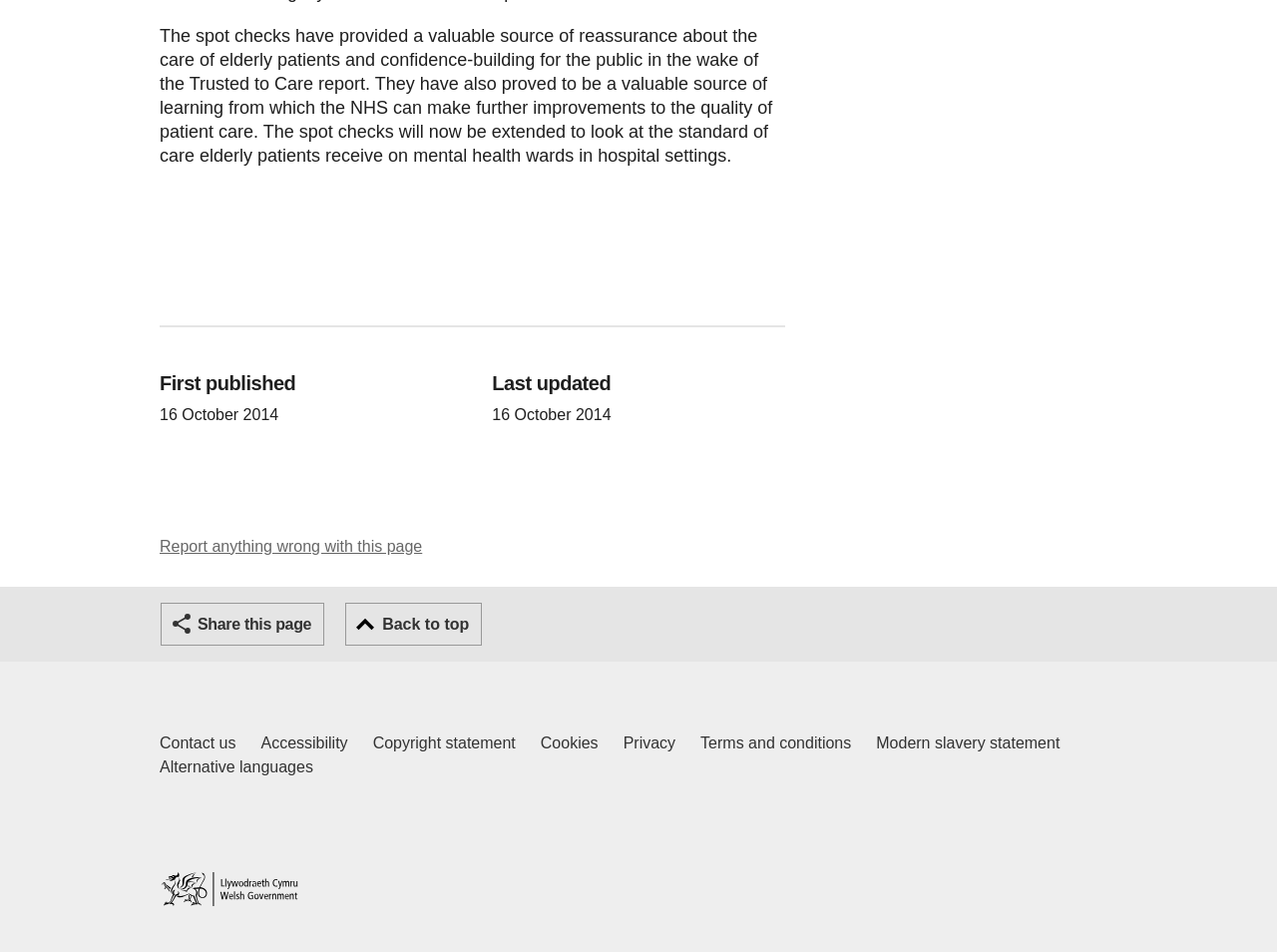Please identify the coordinates of the bounding box that should be clicked to fulfill this instruction: "View post #1 by @Kaspr".

None